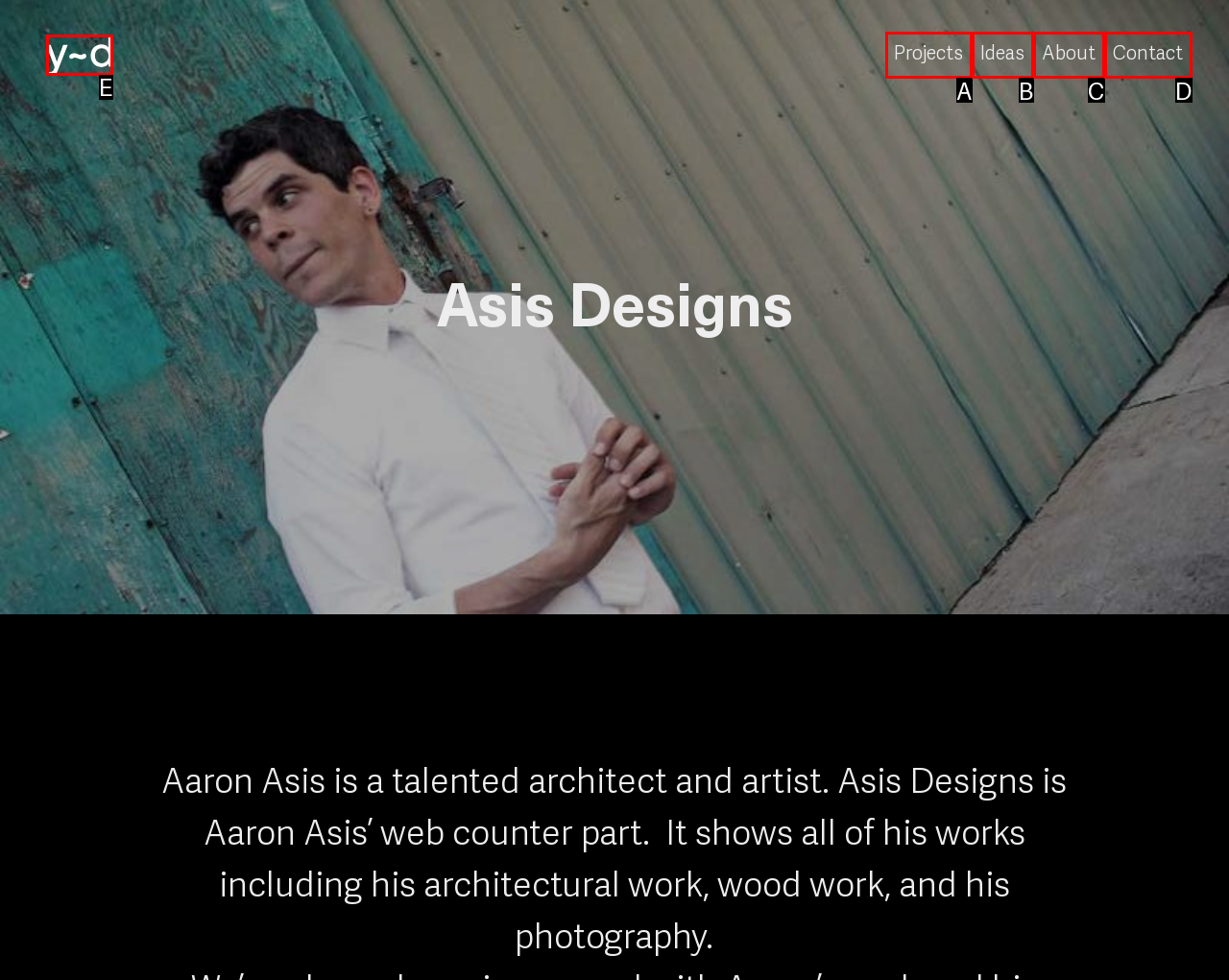Identify the option that corresponds to the given description: Y-Designs. Reply with the letter of the chosen option directly.

E